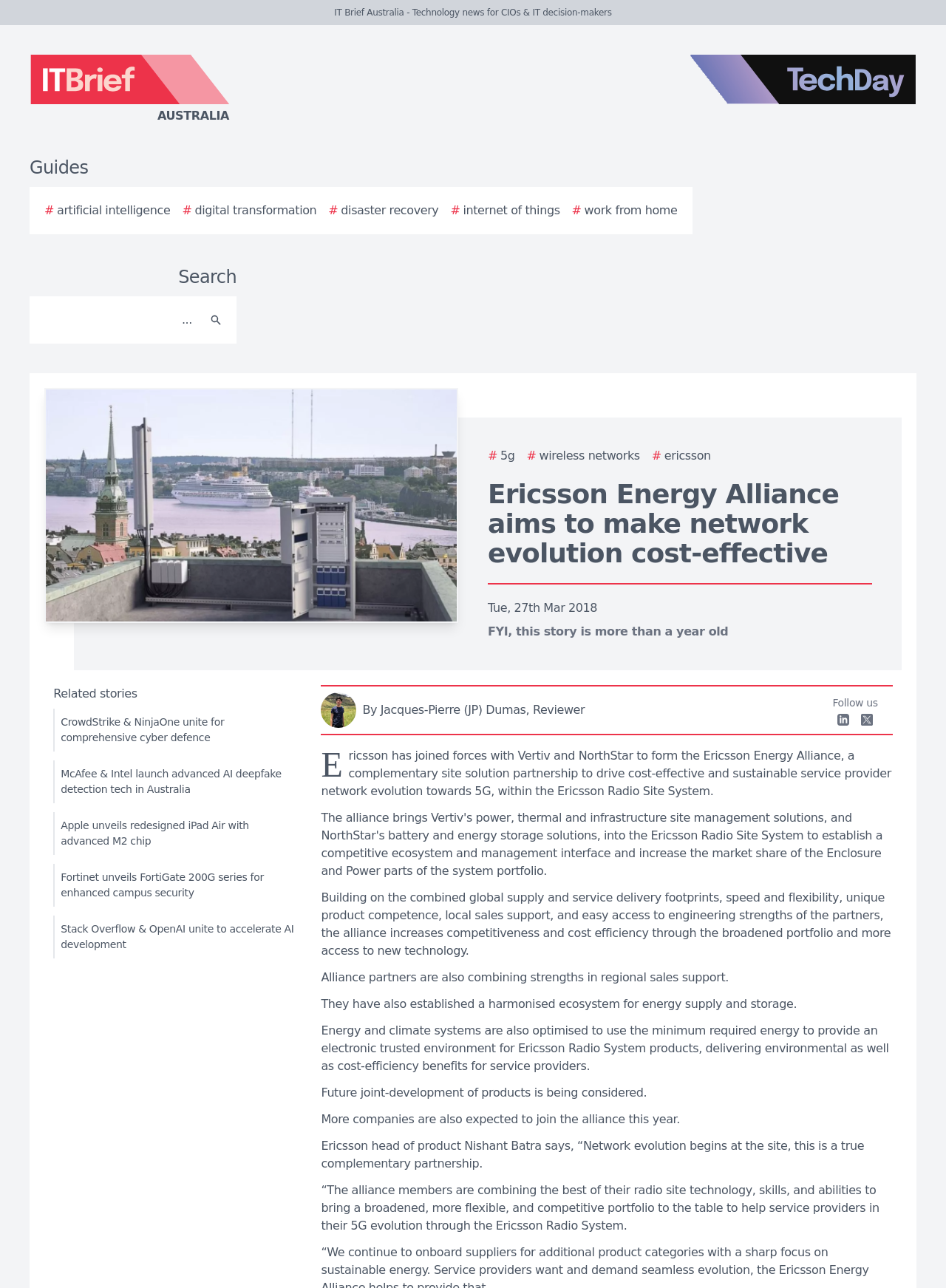Please locate the bounding box coordinates of the element that should be clicked to achieve the given instruction: "Read more about 5G".

[0.516, 0.347, 0.544, 0.361]